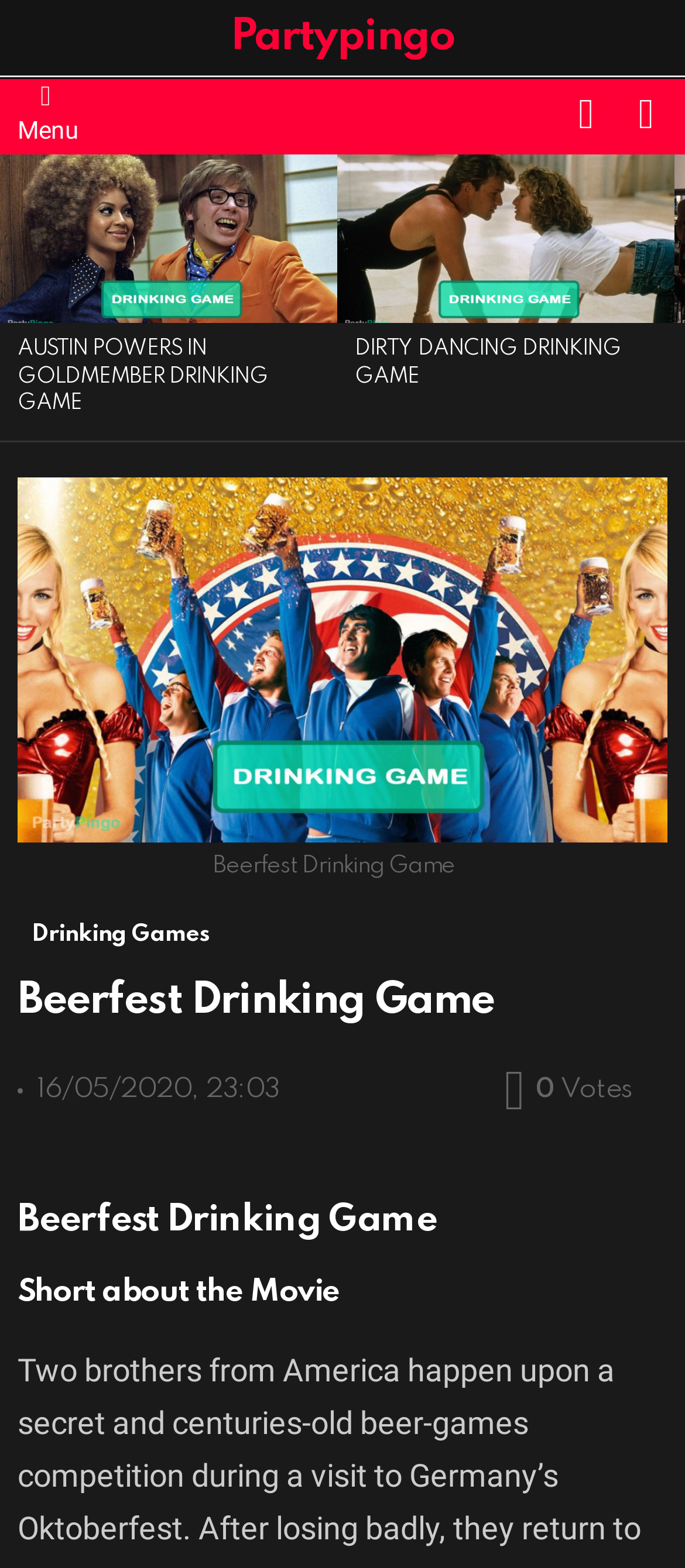Please specify the bounding box coordinates of the clickable section necessary to execute the following command: "view July 2022".

None